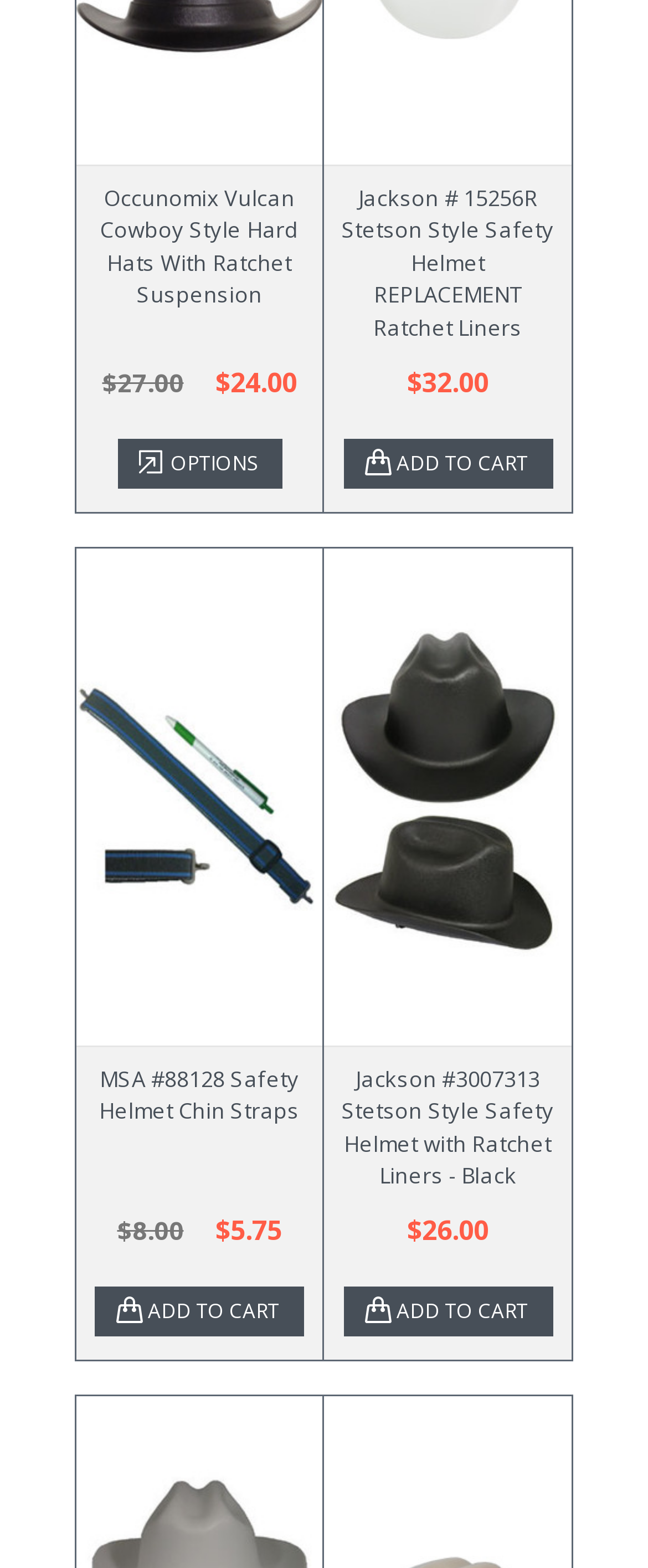Please specify the coordinates of the bounding box for the element that should be clicked to carry out this instruction: "View Occunomix Vulcan Cowboy Style Hard Hats With Ratchet Suspension details". The coordinates must be four float numbers between 0 and 1, formatted as [left, top, right, bottom].

[0.155, 0.116, 0.461, 0.197]